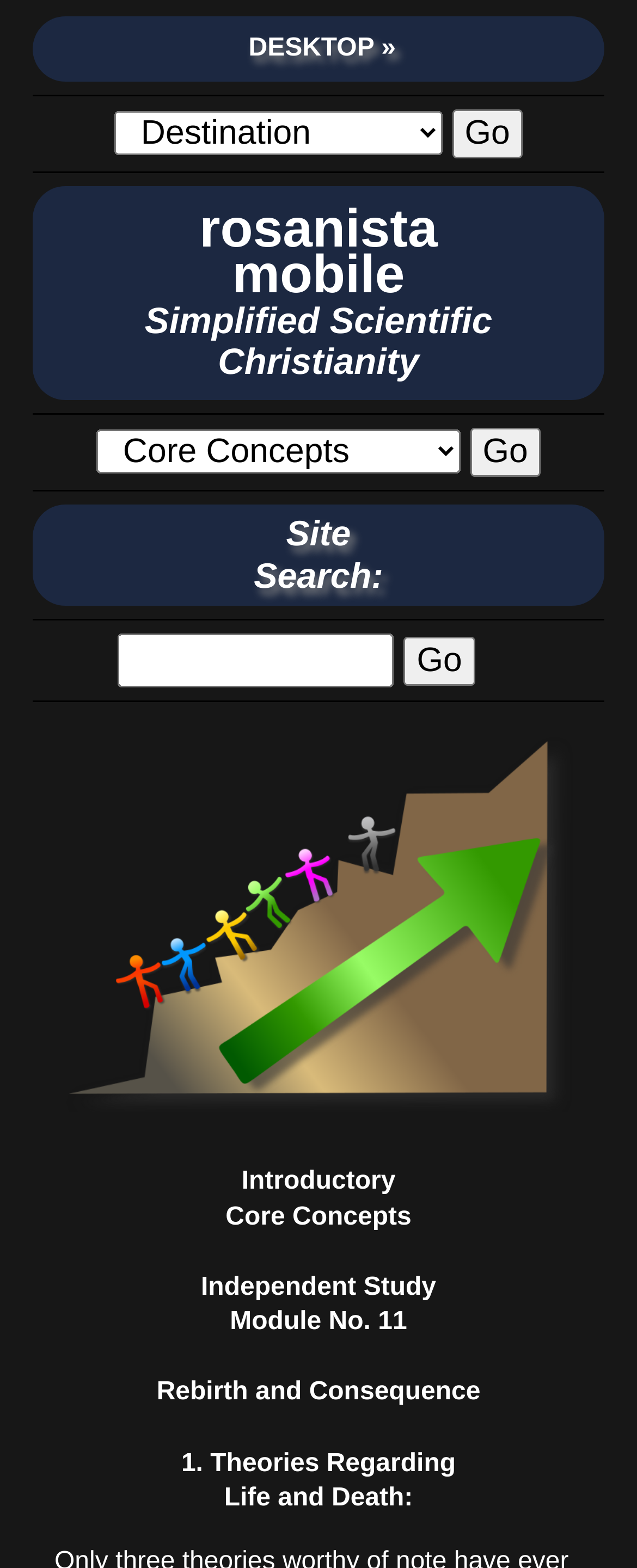Please identify the bounding box coordinates of the region to click in order to complete the task: "click rosanista mobile link". The coordinates must be four float numbers between 0 and 1, specified as [left, top, right, bottom].

[0.227, 0.143, 0.773, 0.242]